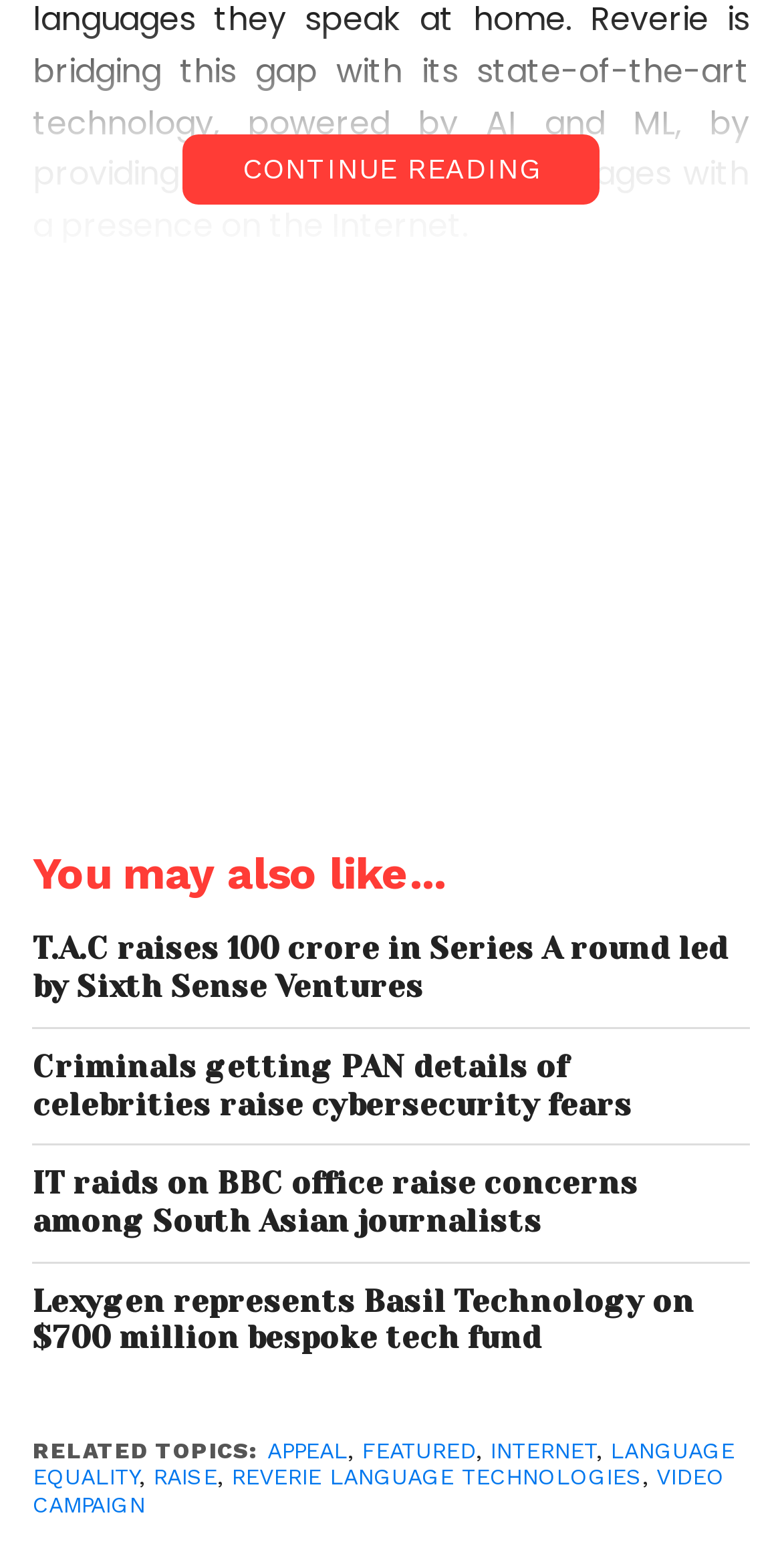Please specify the bounding box coordinates of the region to click in order to perform the following instruction: "View 'VIDEO CAMPAIGN'".

[0.042, 0.934, 0.926, 0.968]